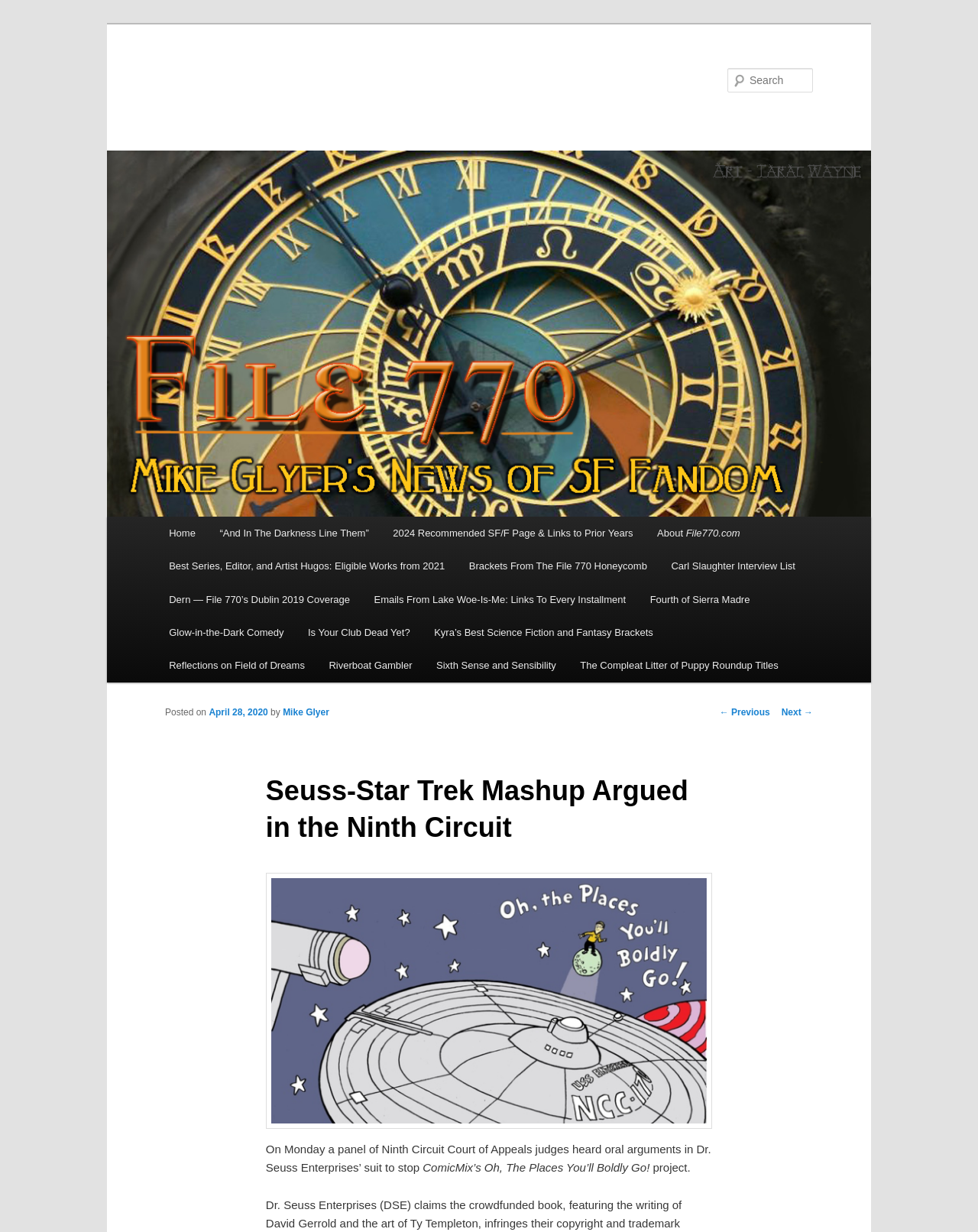What is the name of the project mentioned in the article? Look at the image and give a one-word or short phrase answer.

Oh, The Places You’ll Boldly Go!